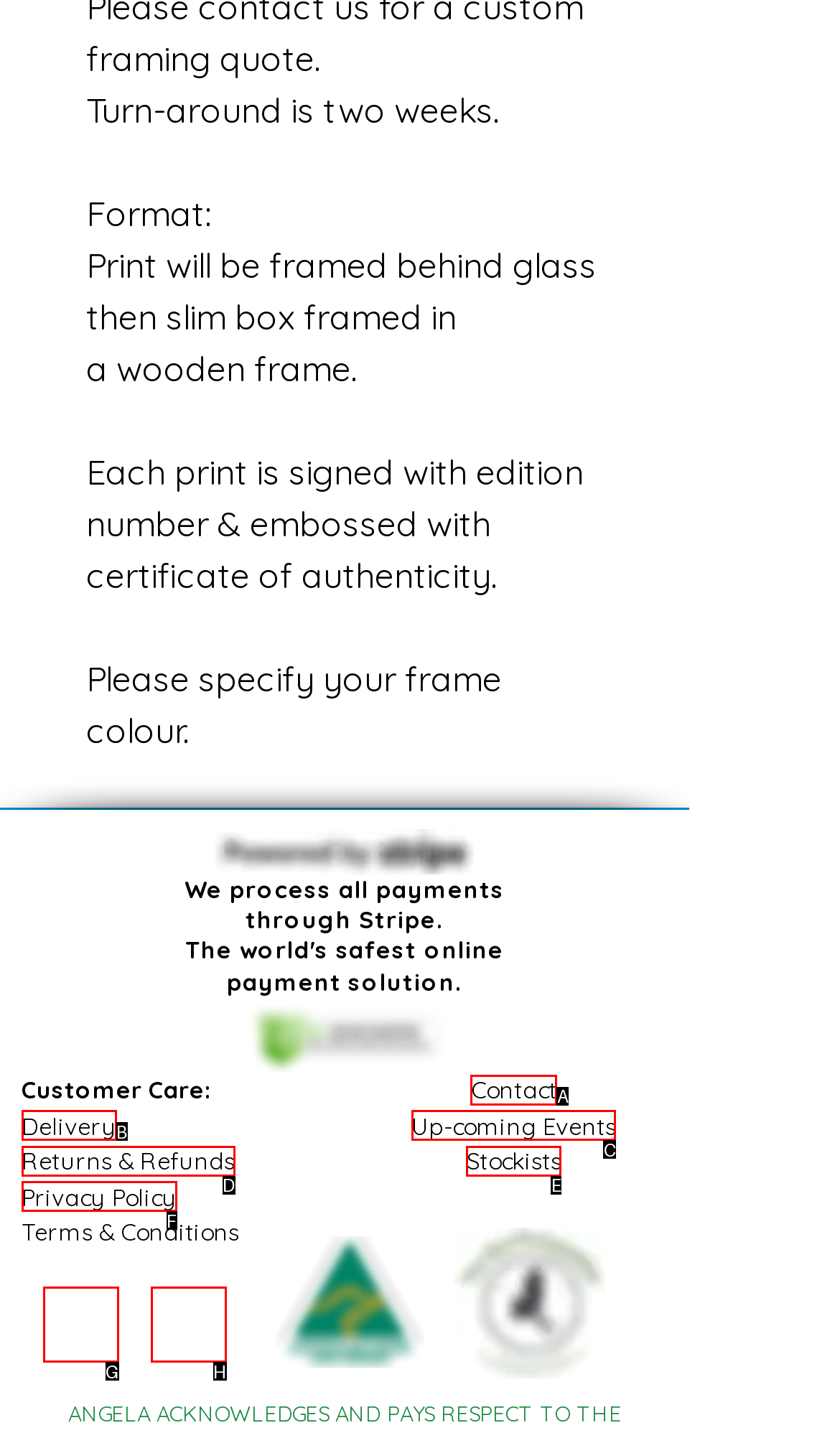Determine which option you need to click to execute the following task: Click on 'Up-coming Events'. Provide your answer as a single letter.

C